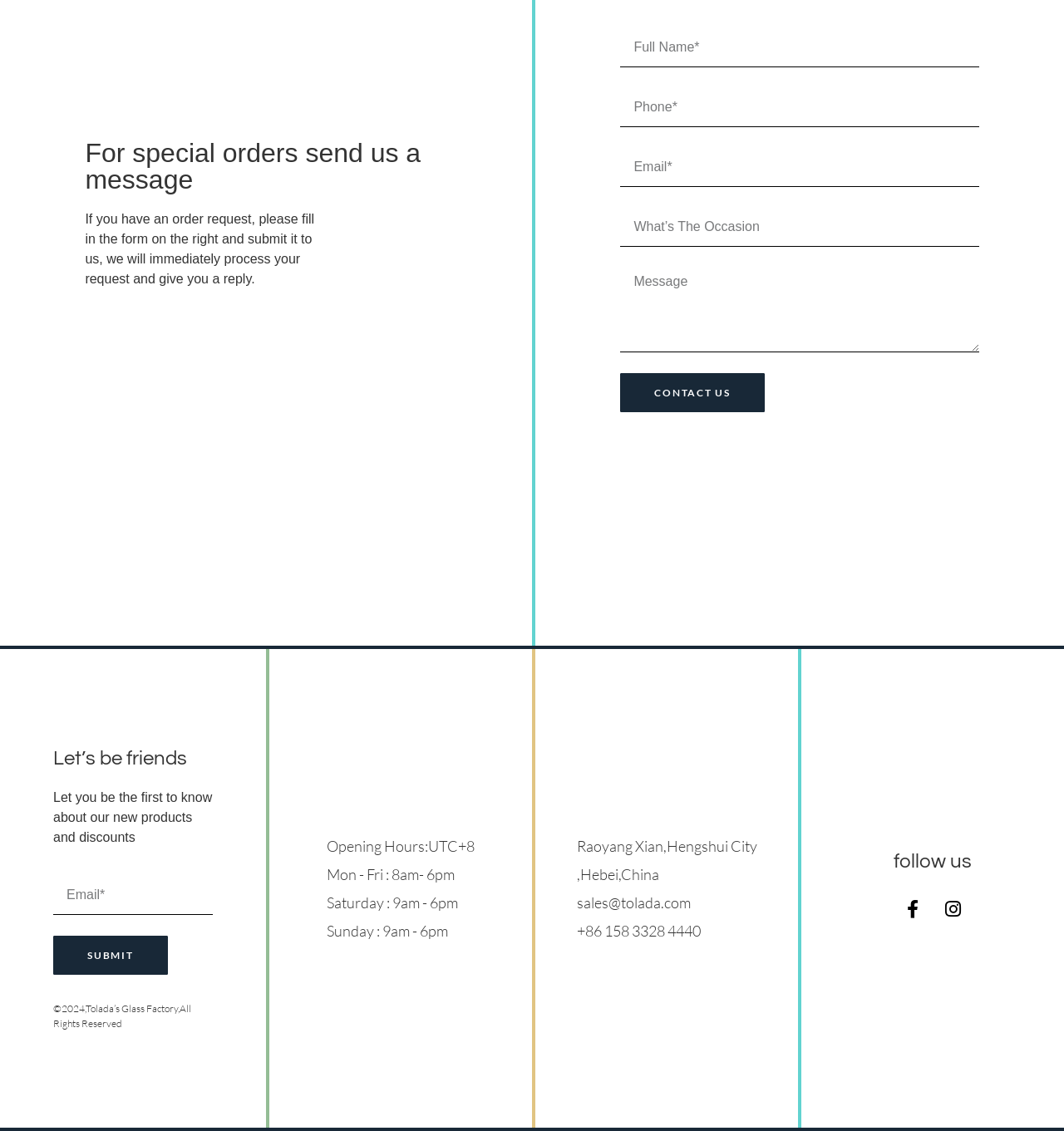Give a short answer using one word or phrase for the question:
What are the company's operating hours?

Mon-Fri 8am-6pm, Sat-Sun 9am-6pm